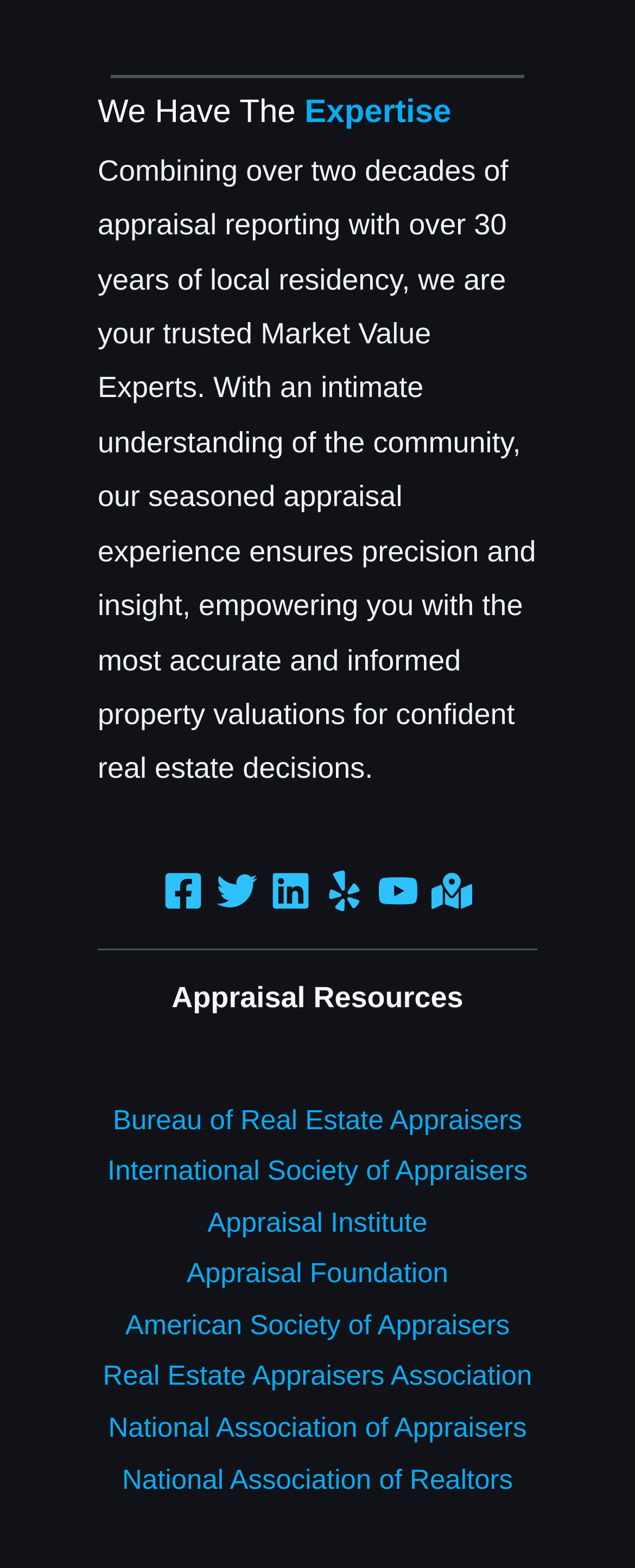Please determine the bounding box coordinates of the section I need to click to accomplish this instruction: "Check out YouTube".

[0.595, 0.555, 0.659, 0.581]